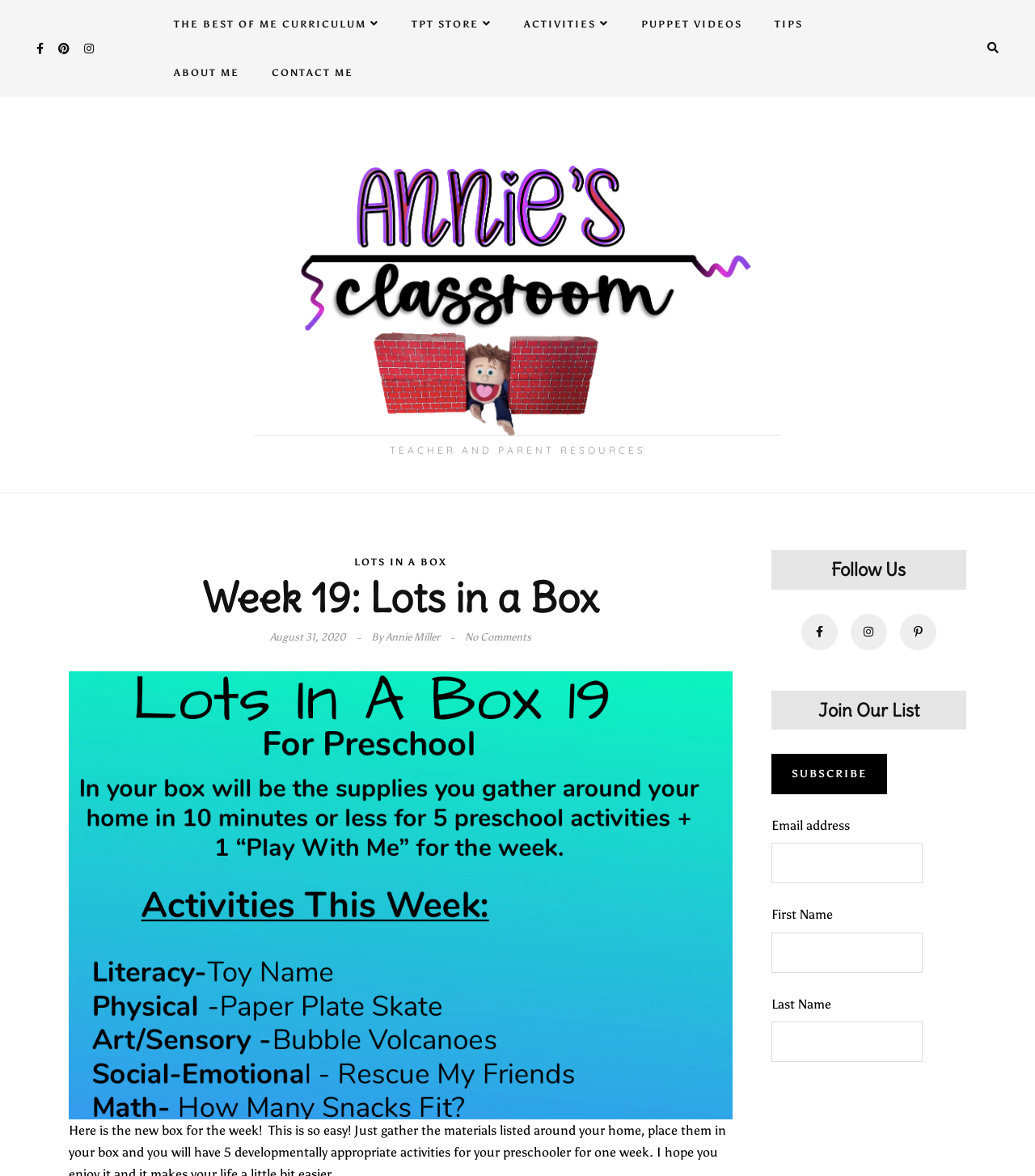Find the bounding box coordinates of the area to click in order to follow the instruction: "Enter email address".

[0.745, 0.717, 0.891, 0.751]